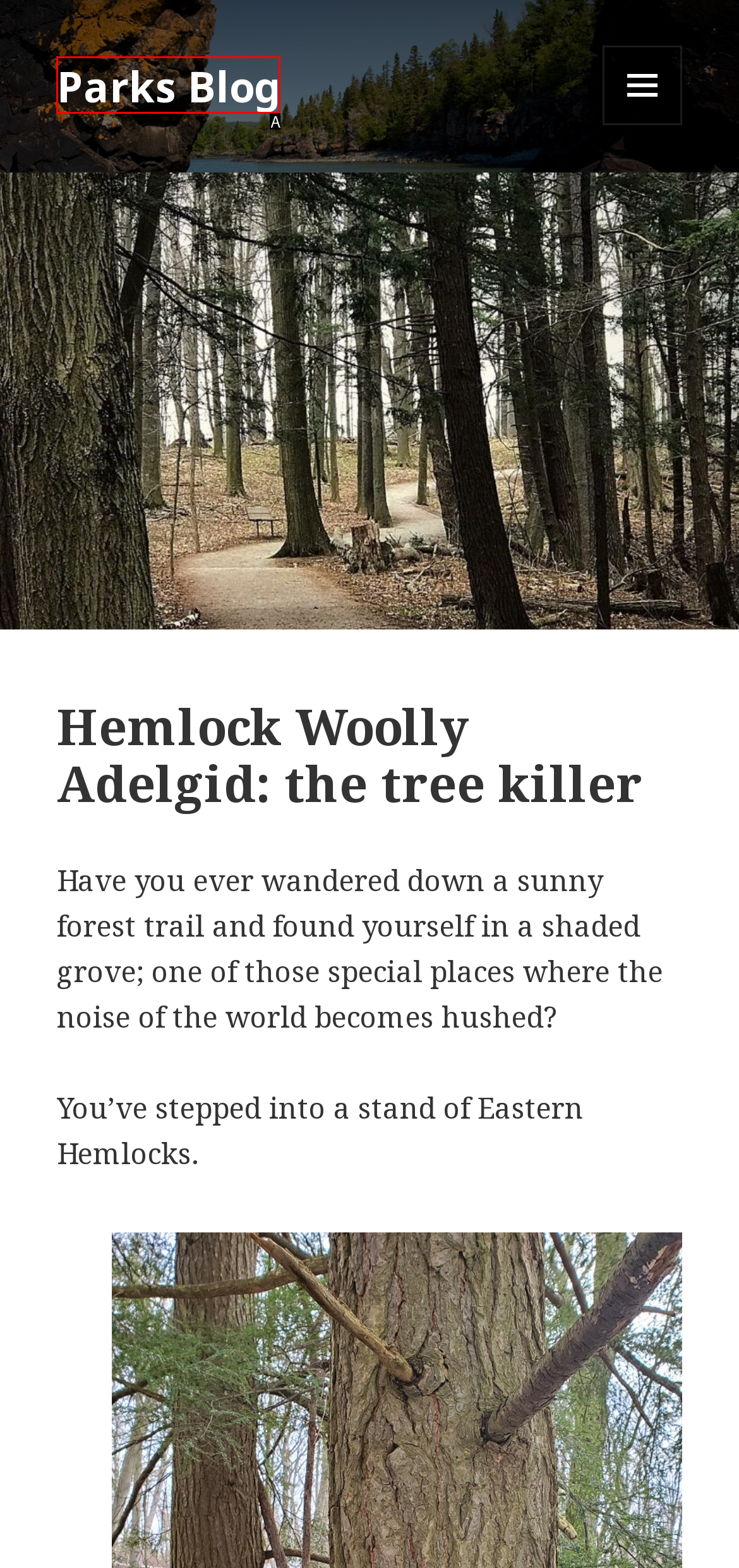Match the description: Parks Blog to the correct HTML element. Provide the letter of your choice from the given options.

A